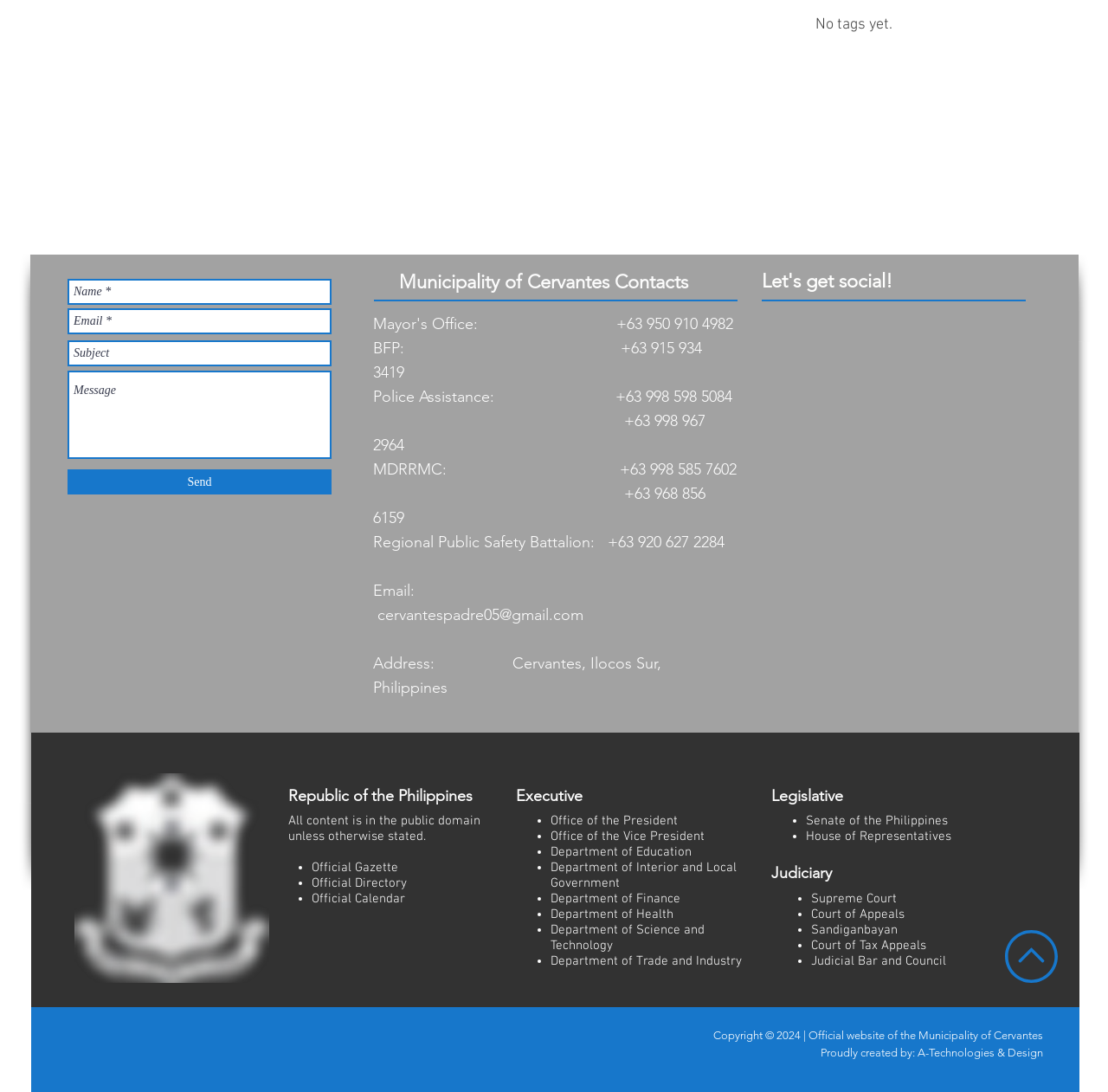What is the copyright year of the webpage?
Deliver a detailed and extensive answer to the question.

I found the answer by looking at the StaticText element with the text 'Copyright © 2024 | Official website of the Municipality of Cervantes'.